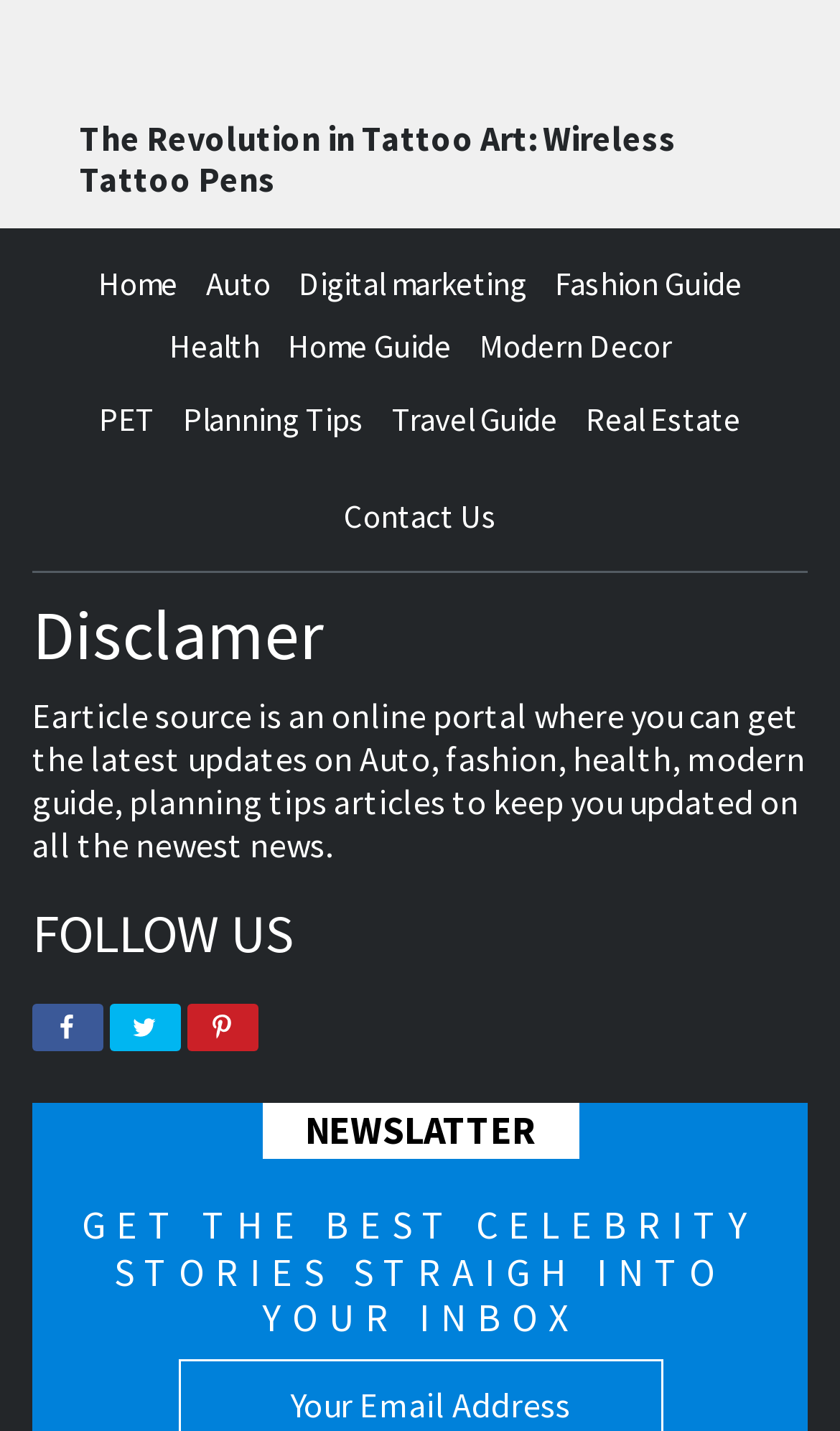Can you identify the bounding box coordinates of the clickable region needed to carry out this instruction: 'Read the disclaimer'? The coordinates should be four float numbers within the range of 0 to 1, stated as [left, top, right, bottom].

[0.038, 0.415, 0.962, 0.473]